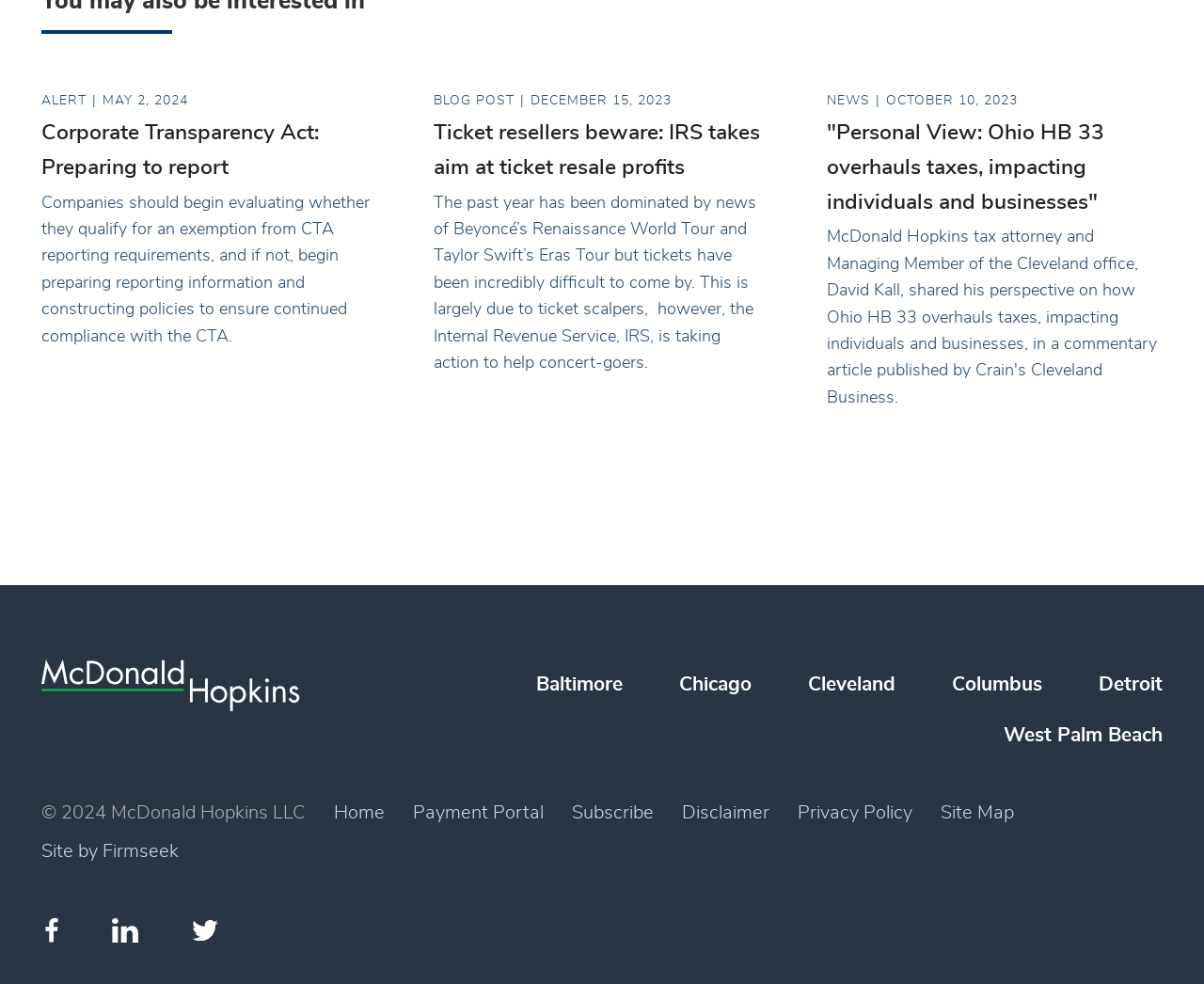Find the bounding box coordinates for the UI element that matches this description: "Privacy Policy".

[0.662, 0.817, 0.758, 0.836]